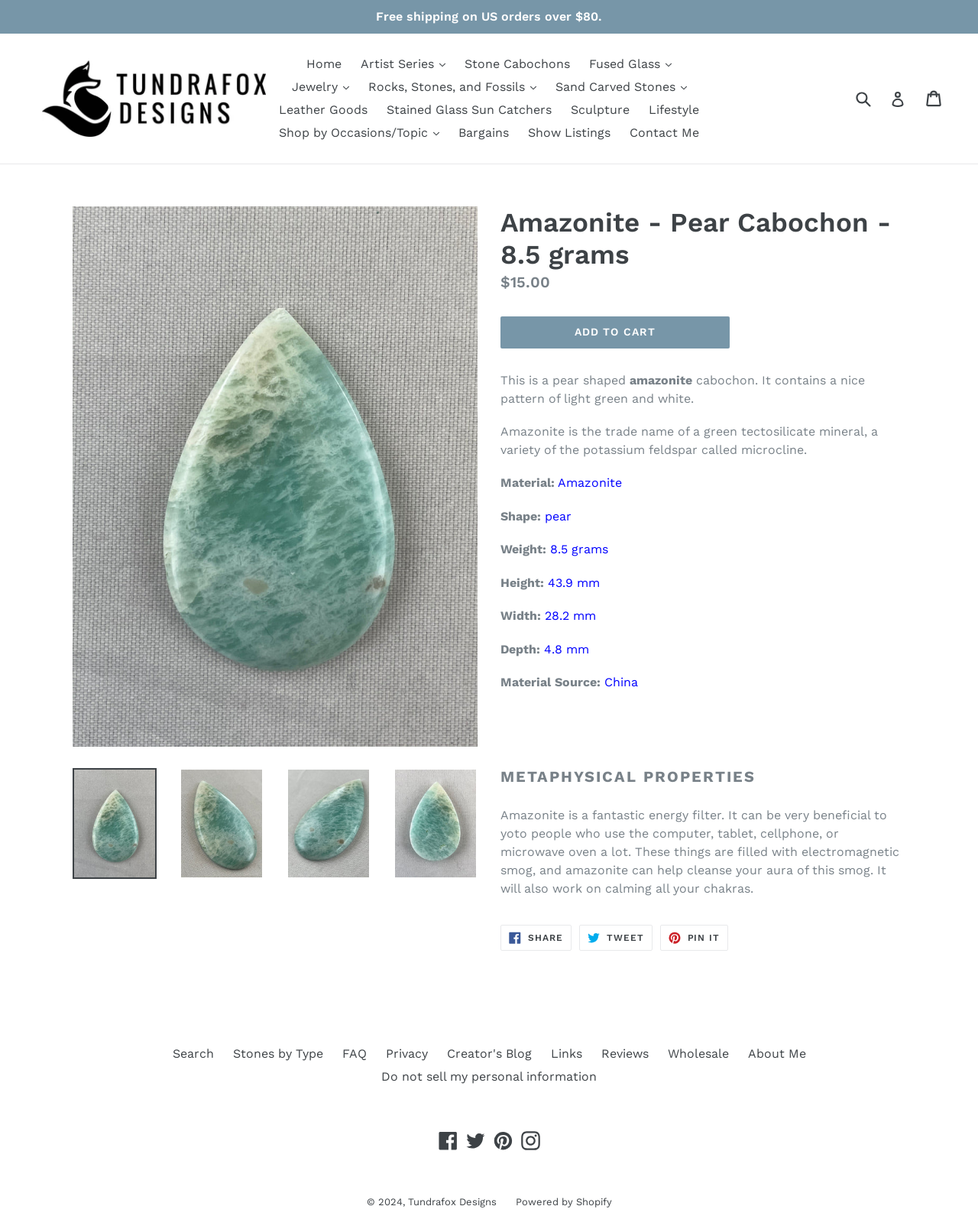Determine the bounding box coordinates of the clickable area required to perform the following instruction: "Leave a reply". The coordinates should be represented as four float numbers between 0 and 1: [left, top, right, bottom].

None